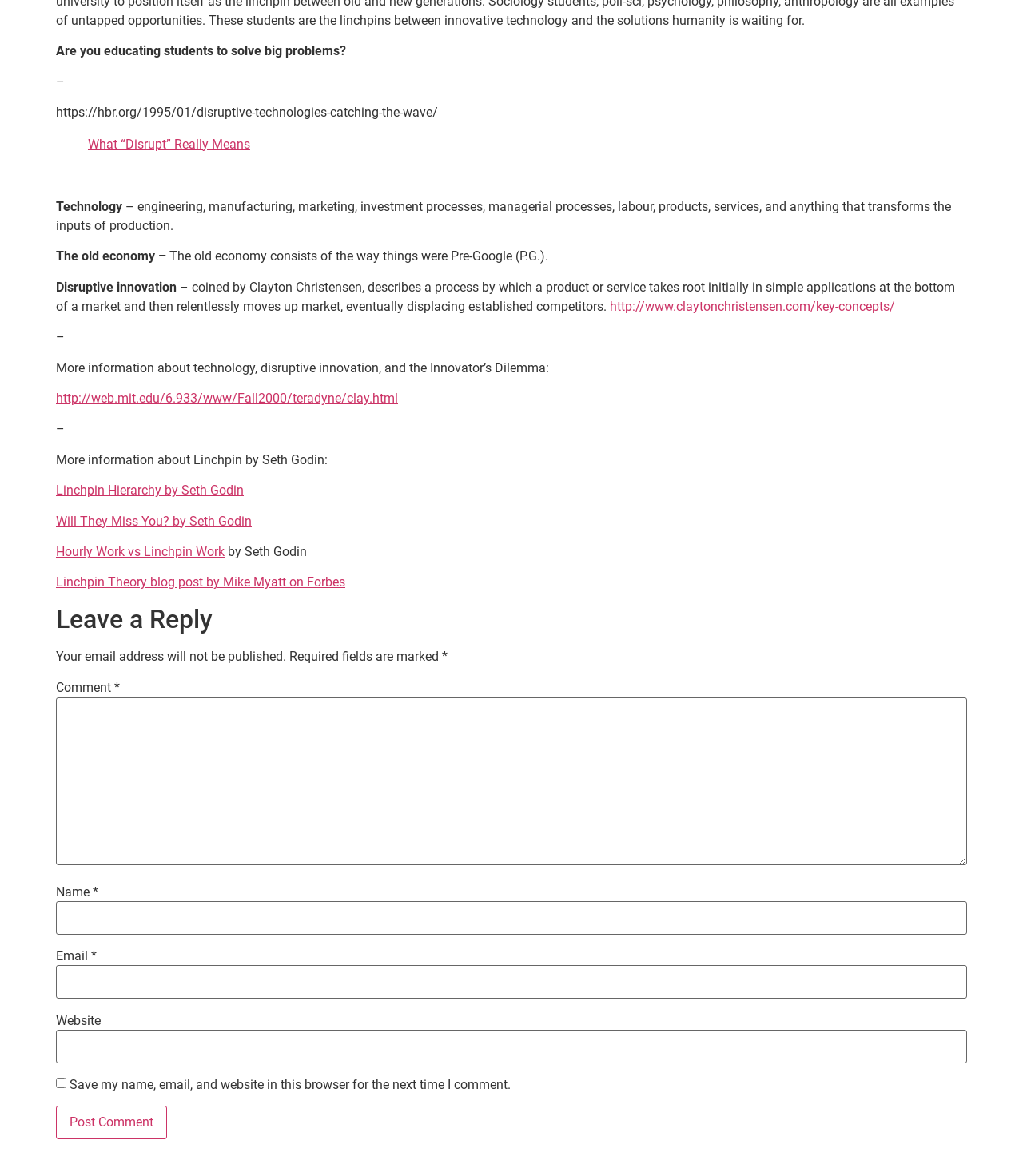Give a concise answer using only one word or phrase for this question:
What is the name of the book written by Seth Godin?

Linchpin